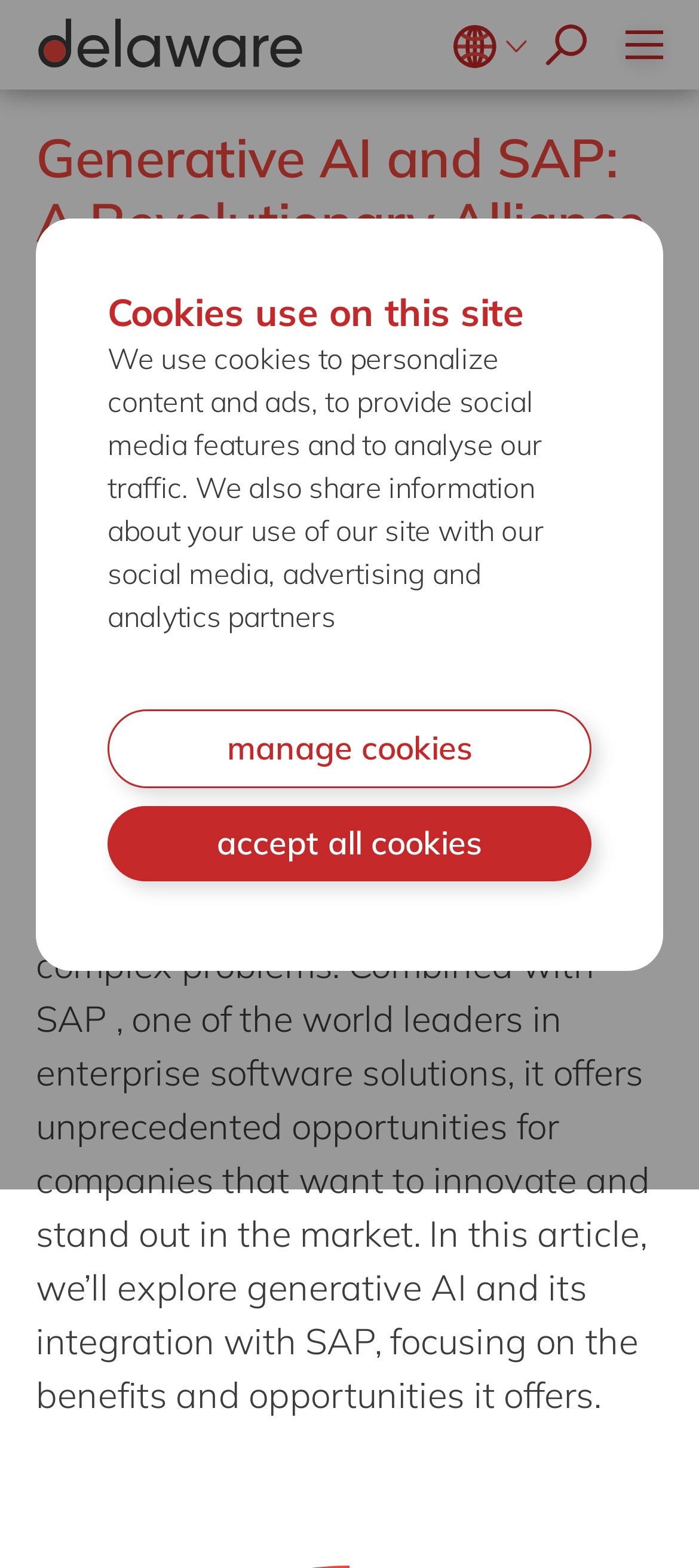Please identify the bounding box coordinates of the area that needs to be clicked to fulfill the following instruction: "read more about recruitment process."

[0.051, 0.026, 0.949, 0.067]